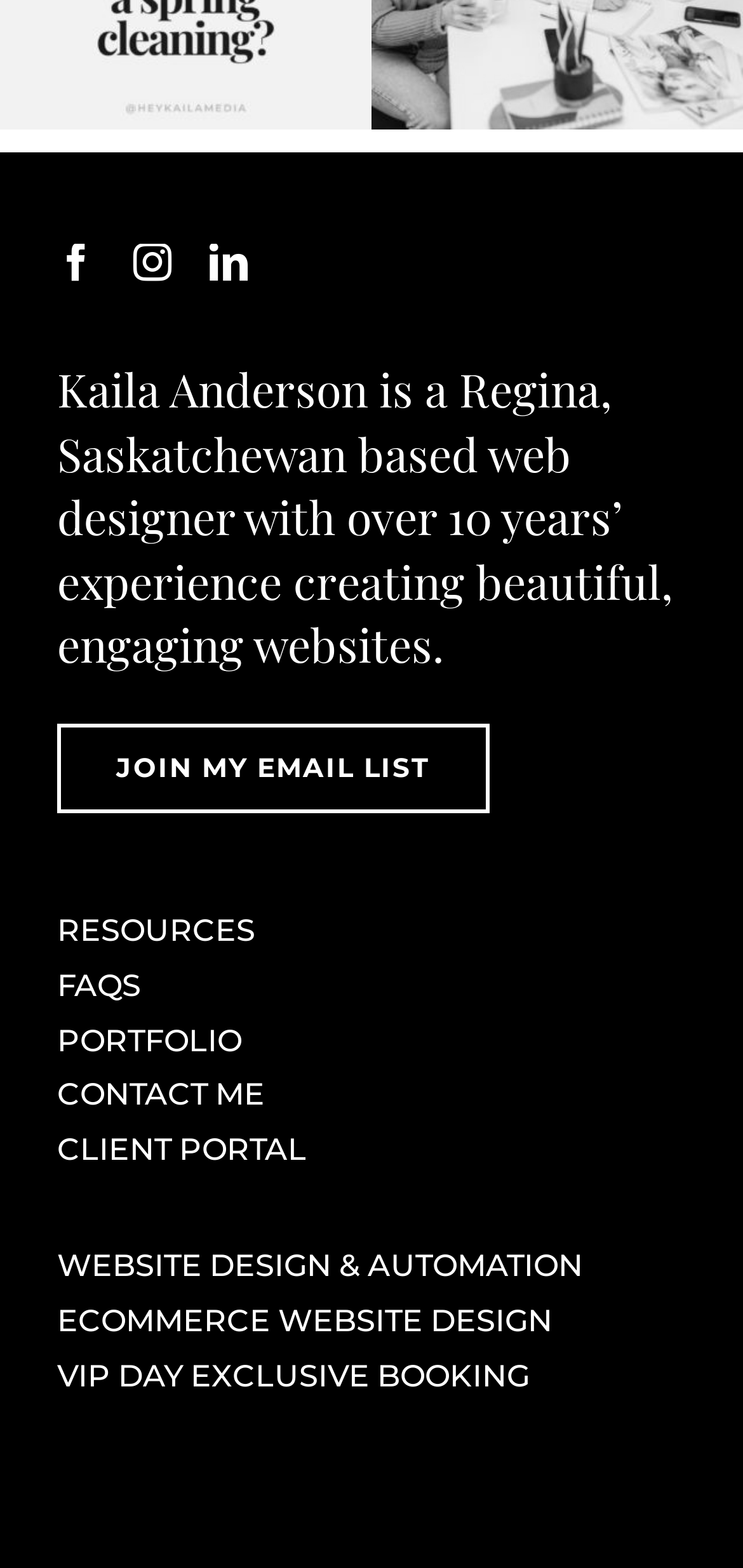Please pinpoint the bounding box coordinates for the region I should click to adhere to this instruction: "join the email list".

[0.077, 0.461, 0.659, 0.519]